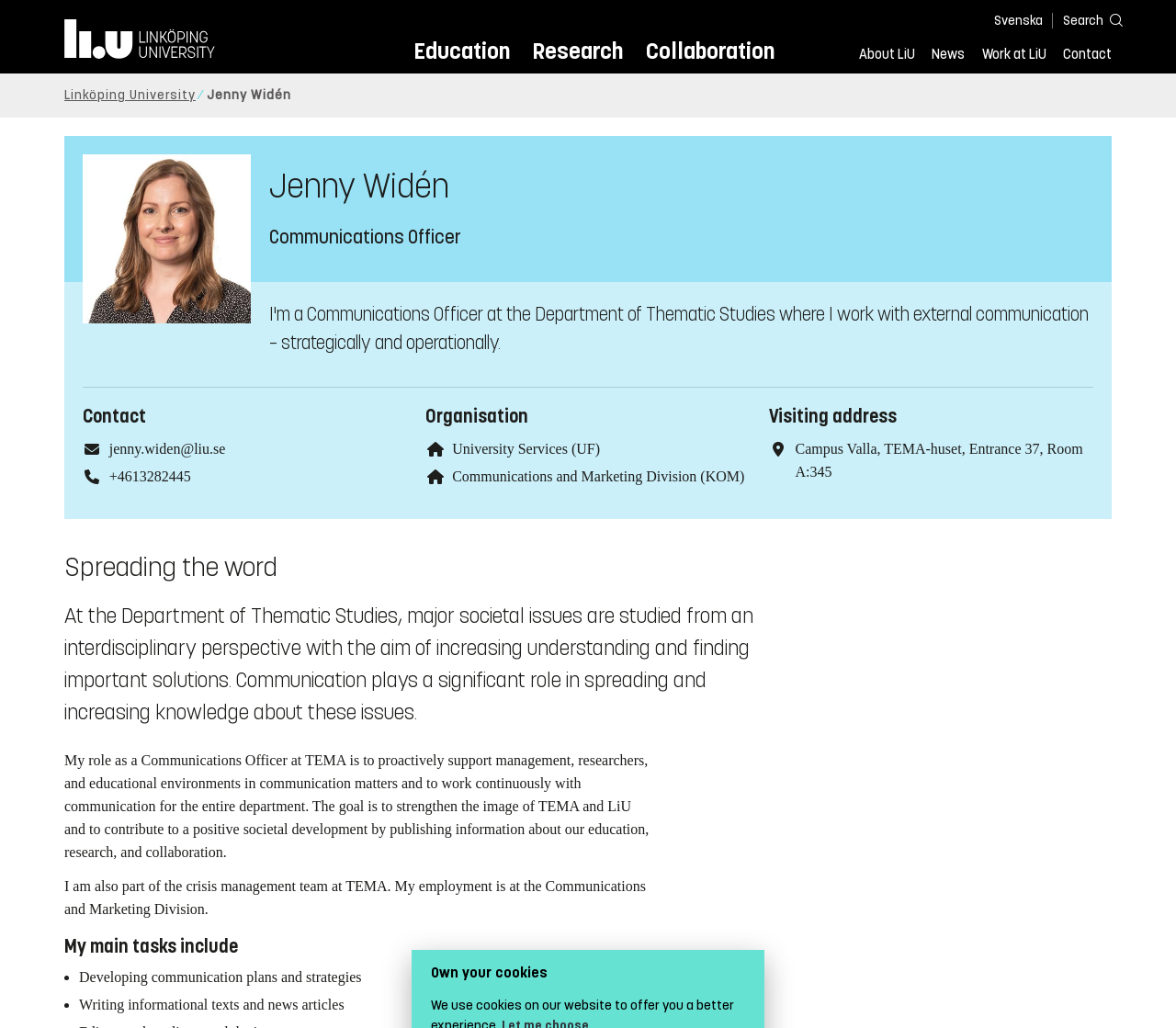Identify the bounding box coordinates of the region I need to click to complete this instruction: "Search for something".

[0.898, 0.009, 0.945, 0.029]